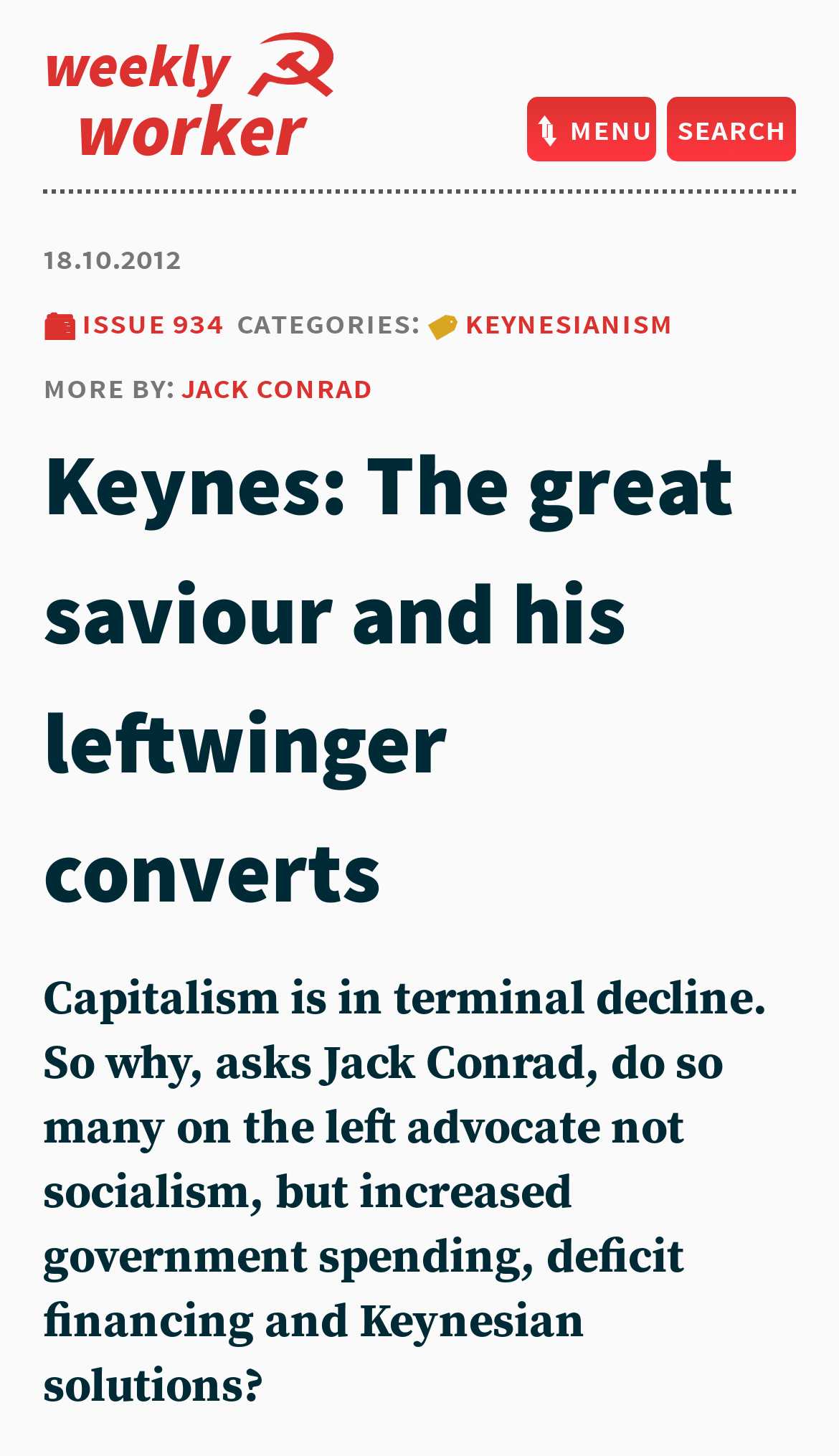Describe in detail what you see on the webpage.

The webpage appears to be an article from the "Weekly Worker" publication, with the title "Keynes: The great saviour and his leftwinger converts" prominently displayed at the top. Below the title, there is a smaller heading with the date "18.10.2012" and an issue number "Z issue 934". 

To the top right, there is a menu section with links to "o menu" and "search". 

The main content of the article is divided into sections, with headings and links scattered throughout. The article's subtitle, "Capitalism is in terminal decline. So why, asks Jack Conrad, do so many on the left advocate not socialism, but increased government spending, deficit financing and Keynesian solutions?" is placed below the title. 

There are several links and headings that provide additional information about the article, including categories, author, and related topics. The categories section lists "t keynesianism", and there is a link to more articles by the author, "jack conrad". 

At the very top, there is a small image and a heading with the publication's name, "weekly worker".